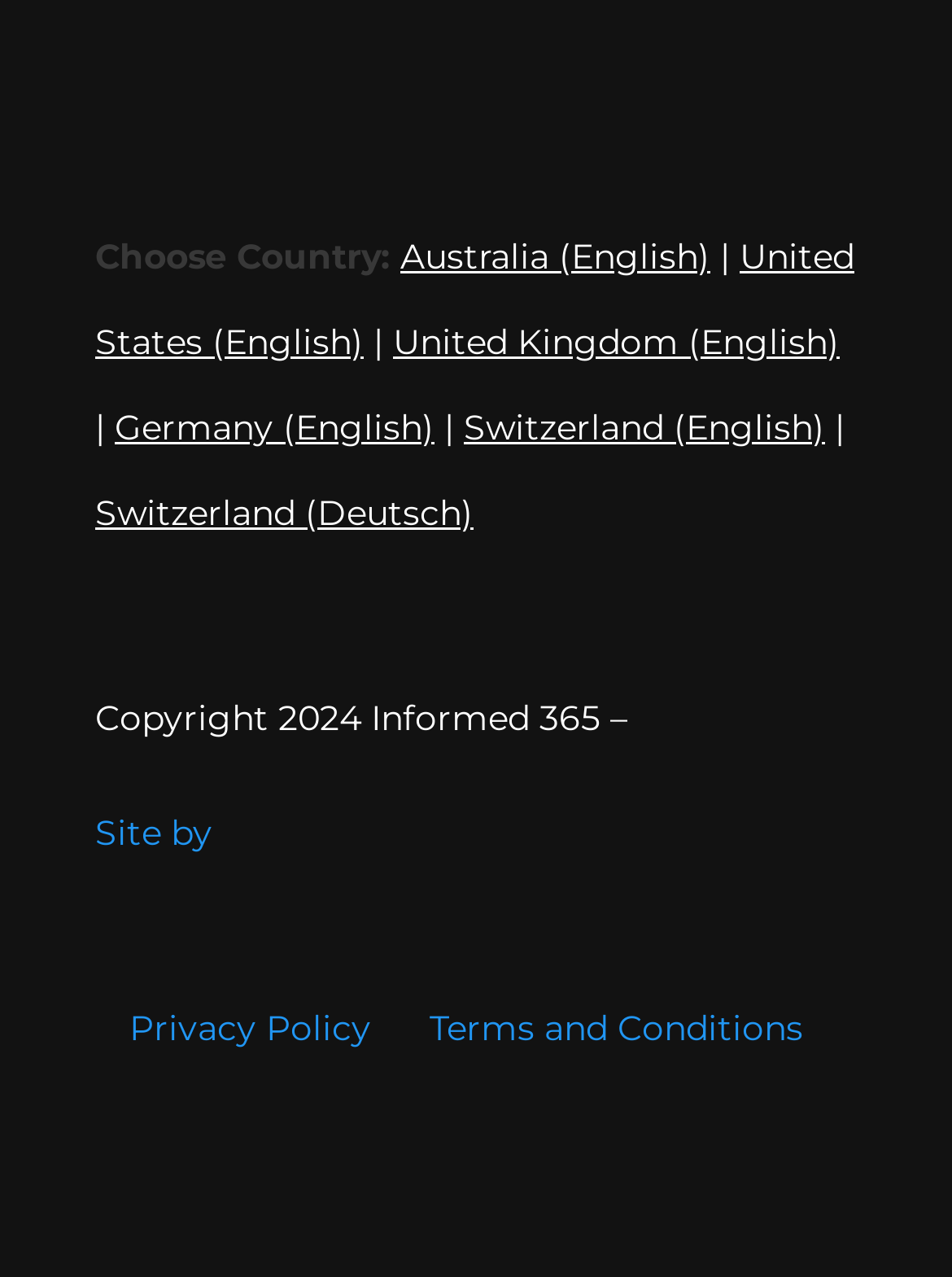What is the copyright year?
Kindly give a detailed and elaborate answer to the question.

I found the copyright information at the bottom of the webpage, which states 'Copyright 2024 Informed 365 –'. The year mentioned is 2024.